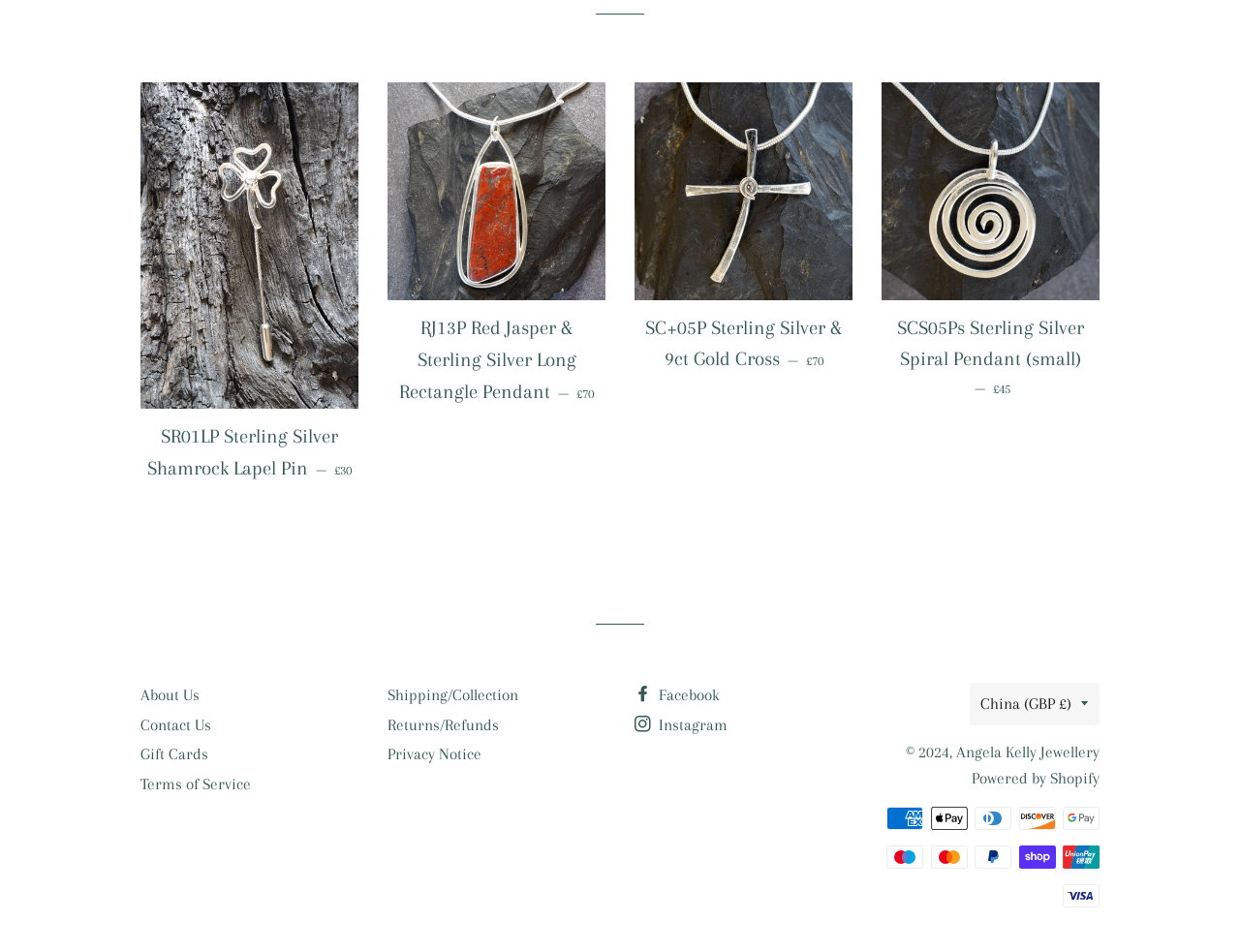Identify the bounding box coordinates for the element you need to click to achieve the following task: "Click on 'CONTACT US'". Provide the bounding box coordinates as four float numbers between 0 and 1, in the form [left, top, right, bottom].

None